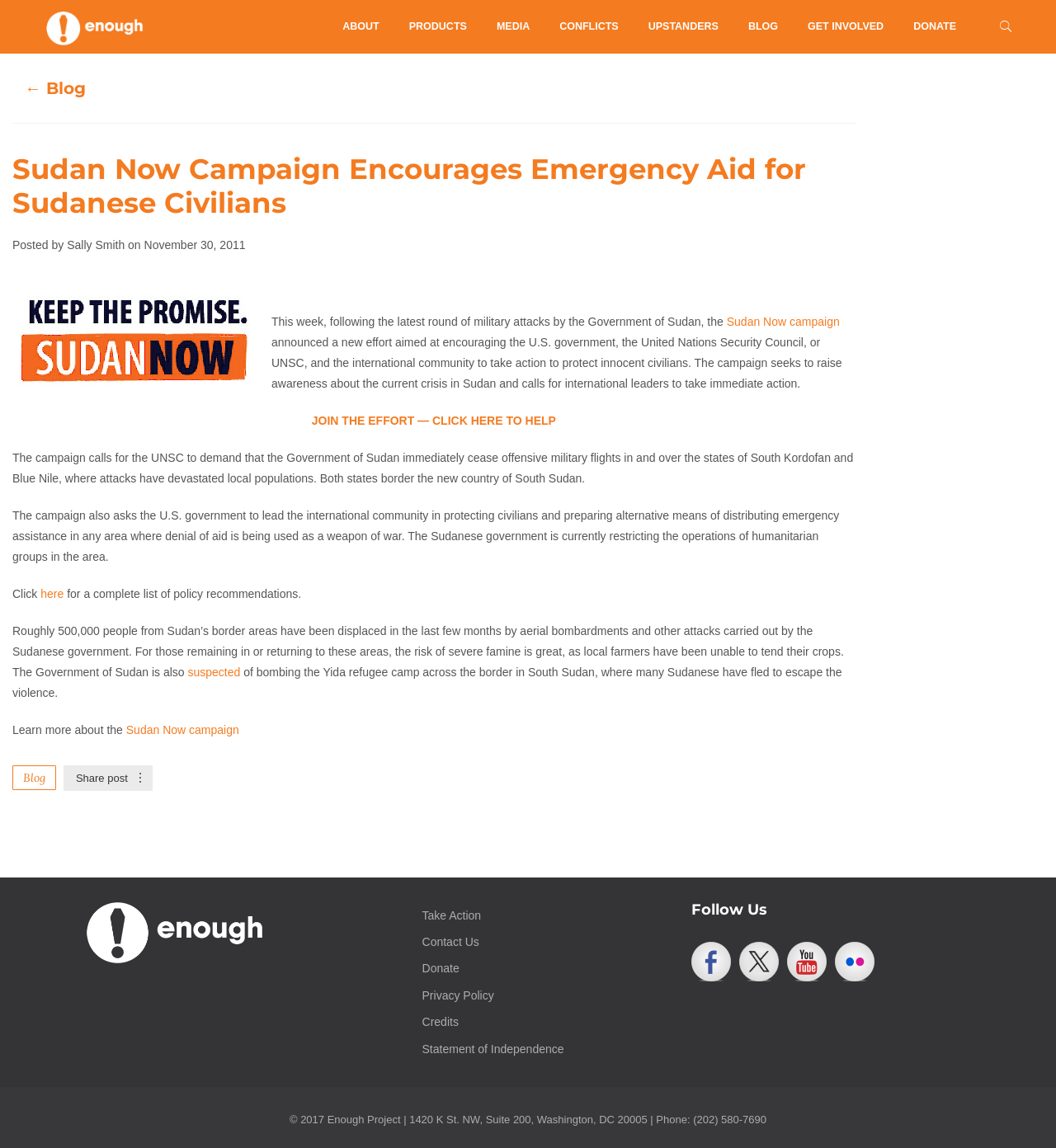Please determine the bounding box of the UI element that matches this description: Statement of Independence. The coordinates should be given as (top-left x, top-left y, bottom-right x, bottom-right y), with all values between 0 and 1.

[0.4, 0.908, 0.534, 0.919]